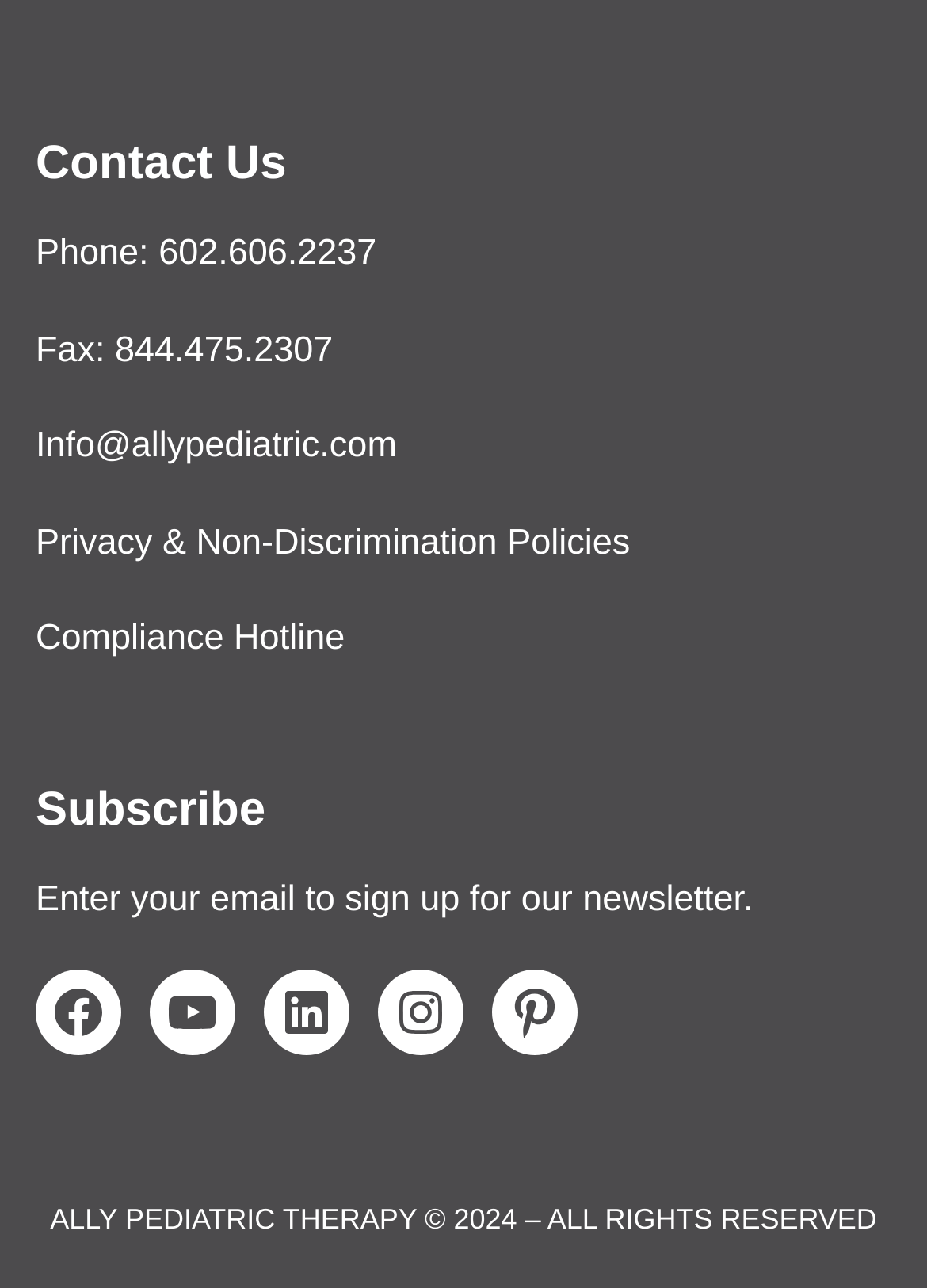Identify the bounding box coordinates necessary to click and complete the given instruction: "View Privacy & Non-Discrimination Policies".

[0.038, 0.406, 0.68, 0.437]